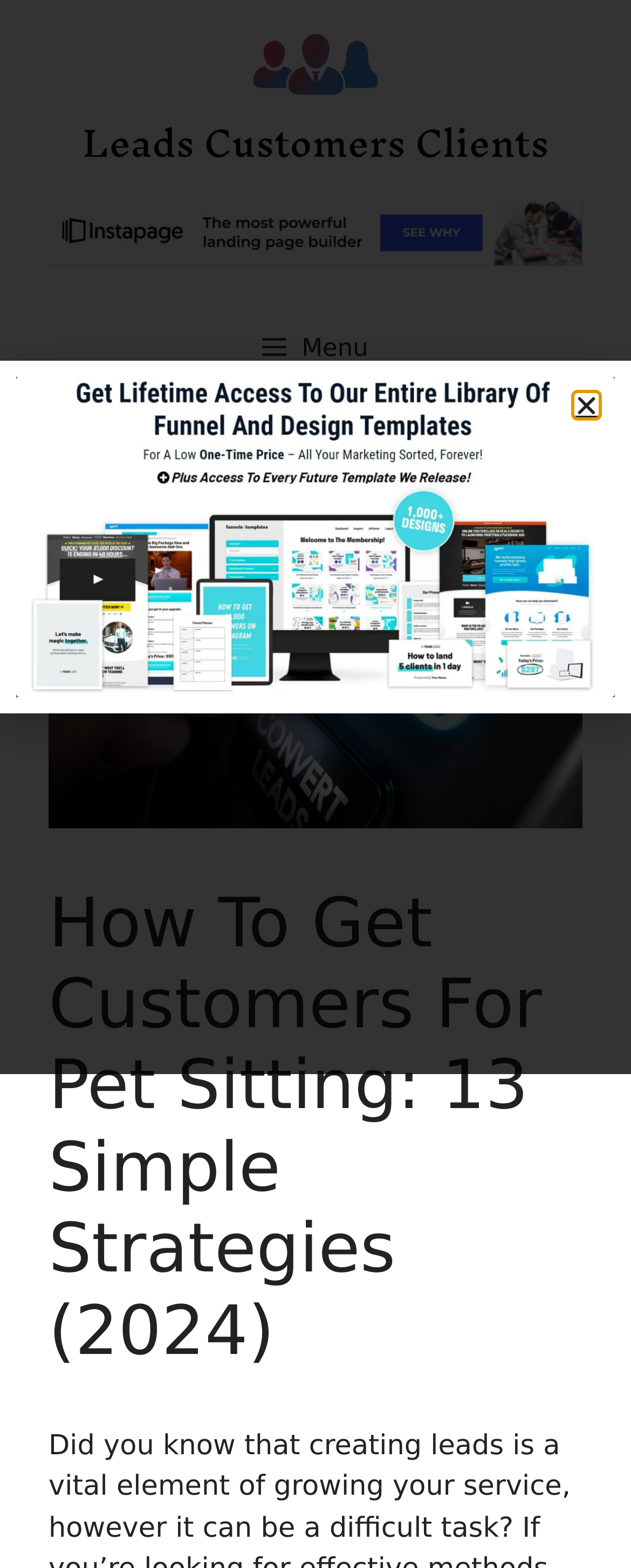Locate the bounding box for the described UI element: "title="Leads Clients Customers"". Ensure the coordinates are four float numbers between 0 and 1, formatted as [left, top, right, bottom].

[0.077, 0.05, 0.923, 0.071]